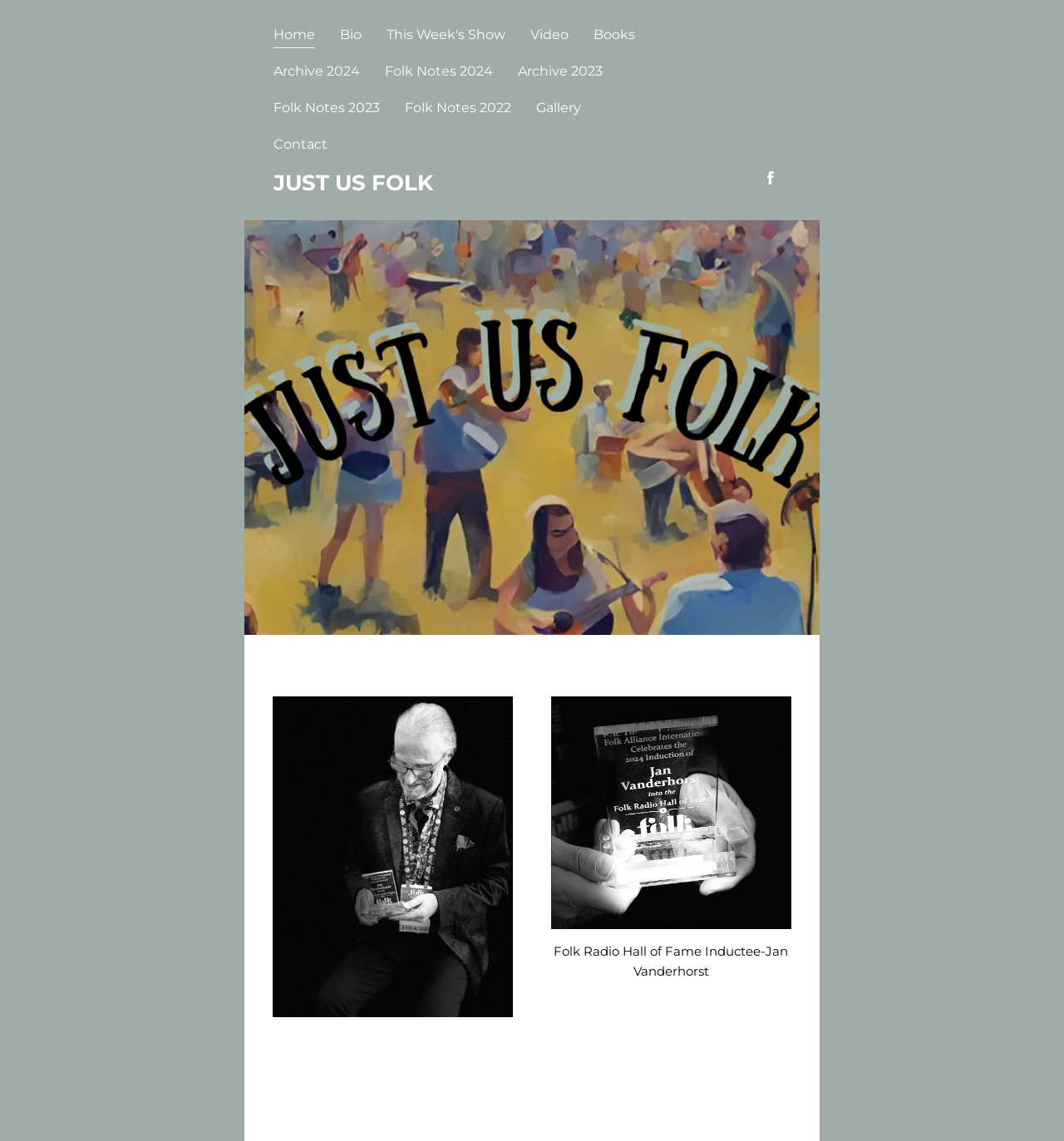Locate the bounding box coordinates of the element to click to perform the following action: 'View This Week's Show'. The coordinates should be given as four float values between 0 and 1, in the form of [left, top, right, bottom].

[0.364, 0.018, 0.475, 0.05]